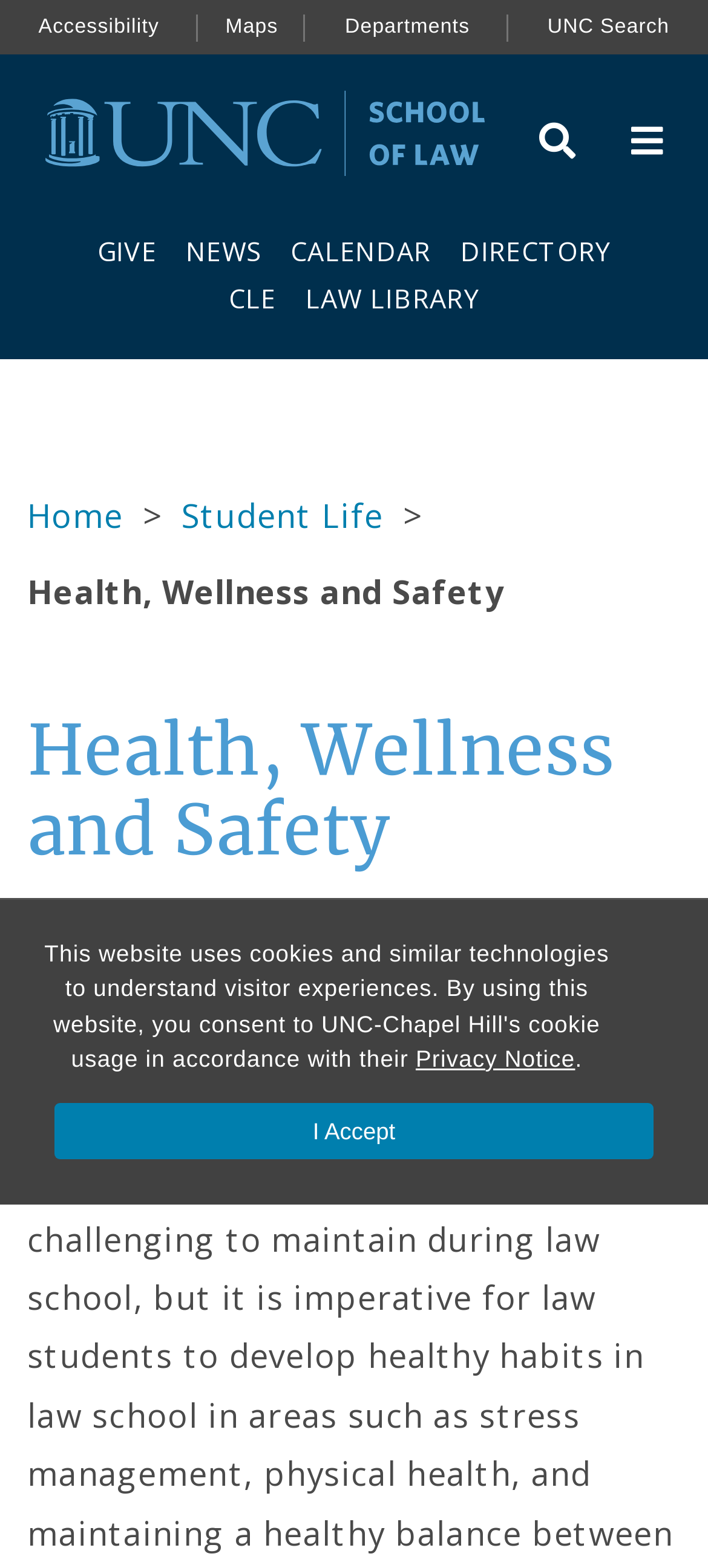Specify the bounding box coordinates of the element's area that should be clicked to execute the given instruction: "visit the law library". The coordinates should be four float numbers between 0 and 1, i.e., [left, top, right, bottom].

[0.431, 0.18, 0.677, 0.201]